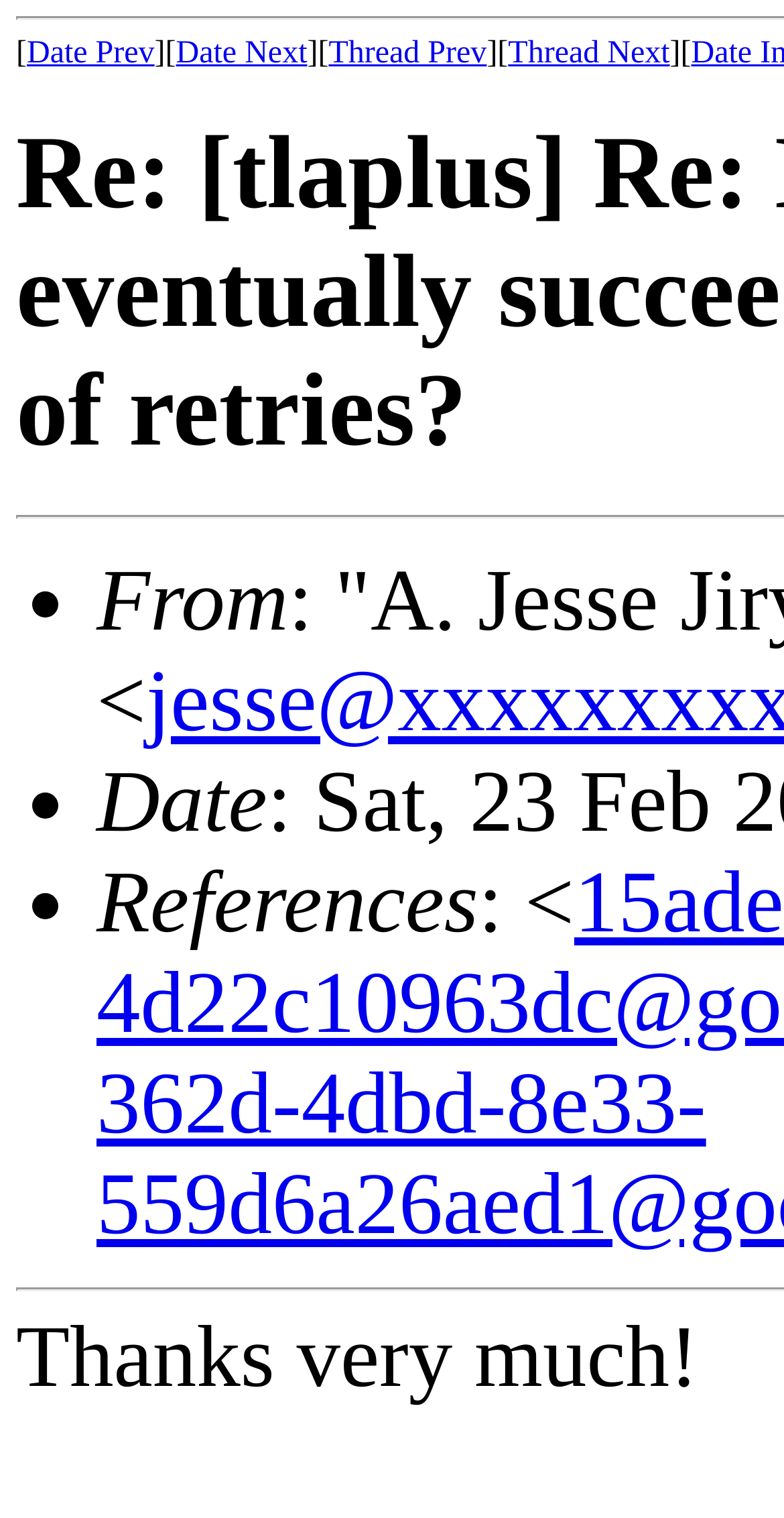How many static texts are there?
Based on the screenshot, answer the question with a single word or phrase.

6